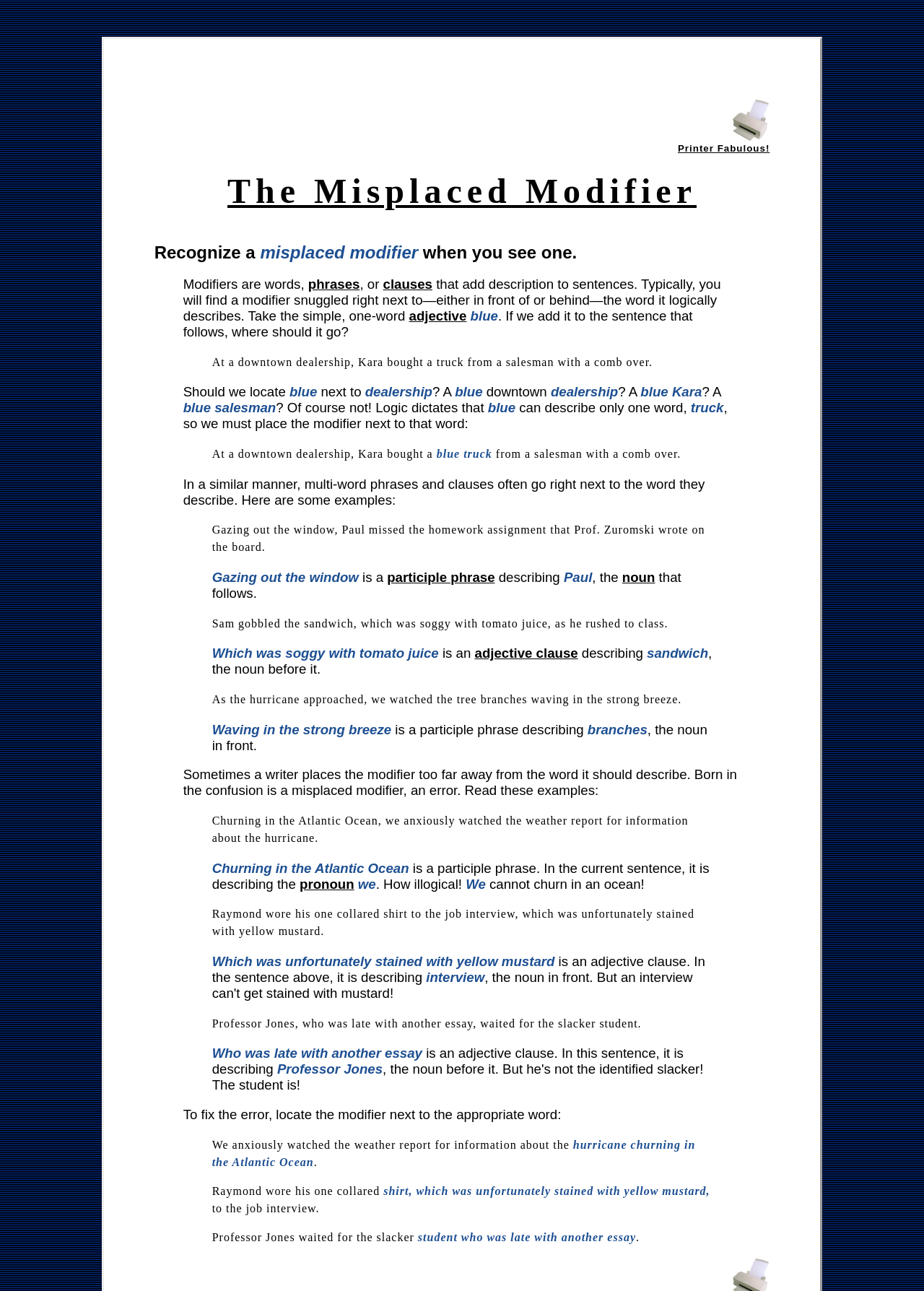Please determine the bounding box of the UI element that matches this description: parent_node: Printer Fabulous!. The coordinates should be given as (top-left x, top-left y, bottom-right x, bottom-right y), with all values between 0 and 1.

[0.792, 0.986, 0.833, 0.994]